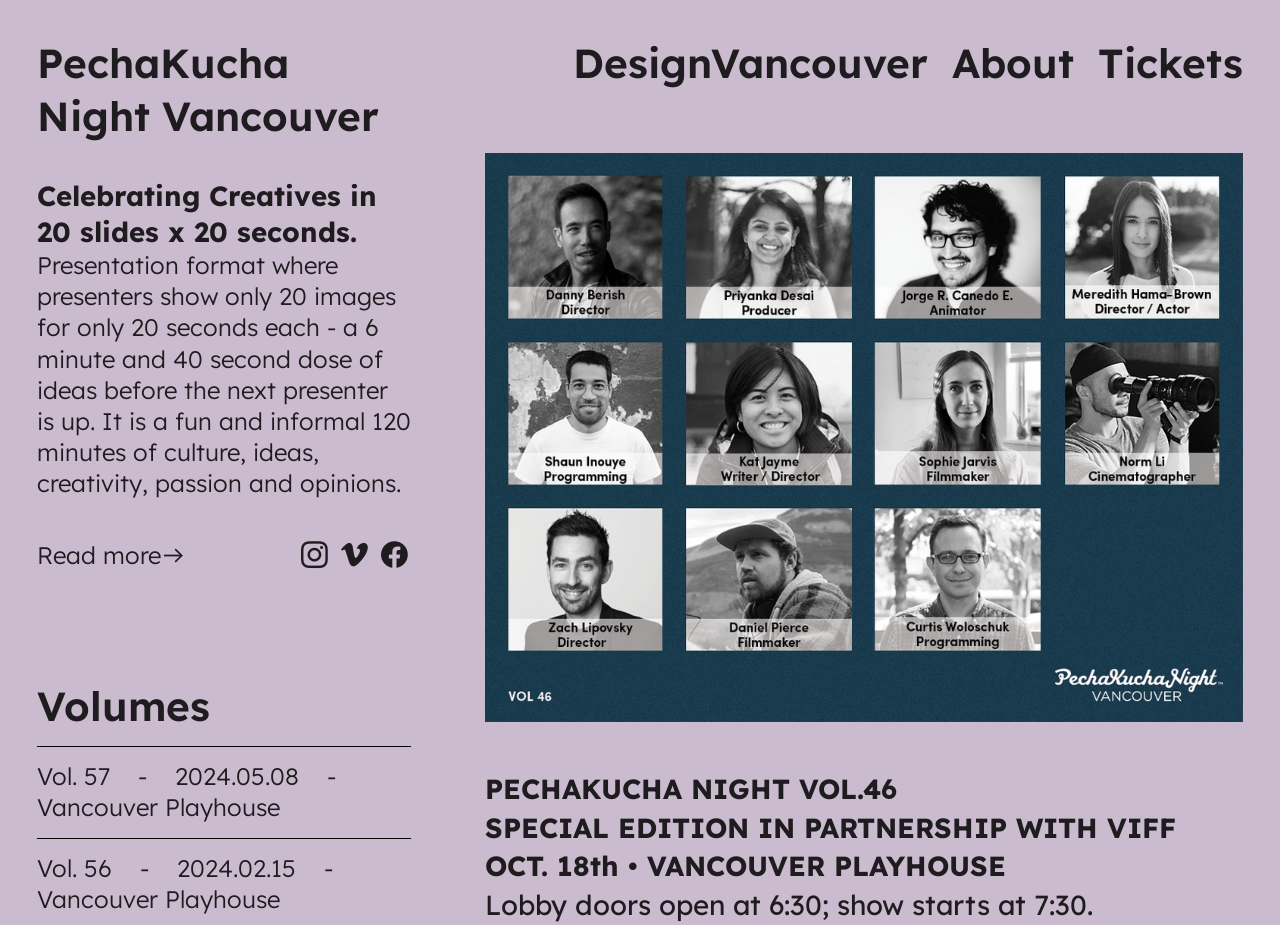Please identify and generate the text content of the webpage's main heading.

PechaKucha Night Vancouver
